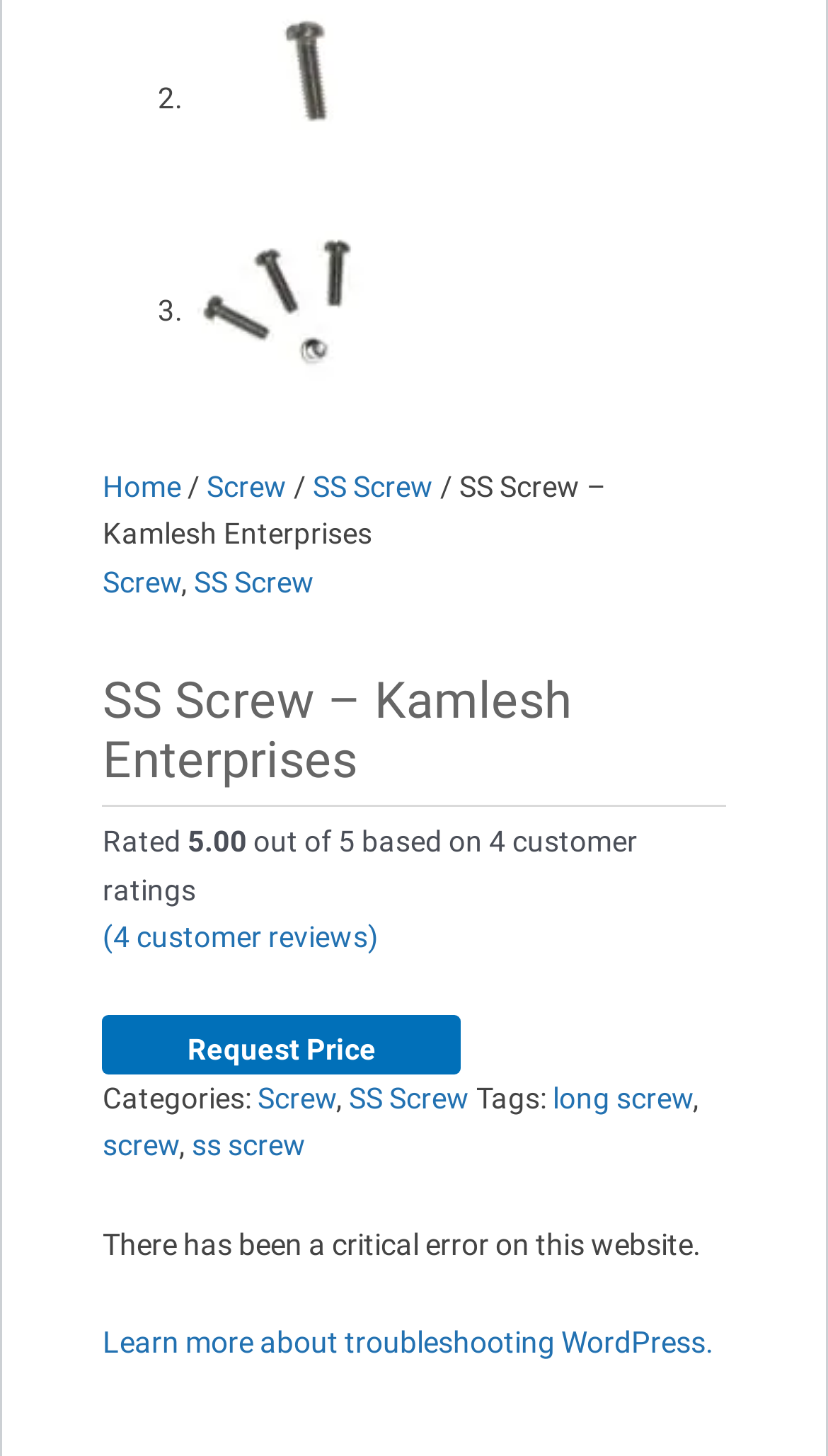Please identify the bounding box coordinates of the region to click in order to complete the task: "Click on the 'long screw' tag". The coordinates must be four float numbers between 0 and 1, specified as [left, top, right, bottom].

[0.668, 0.742, 0.837, 0.766]